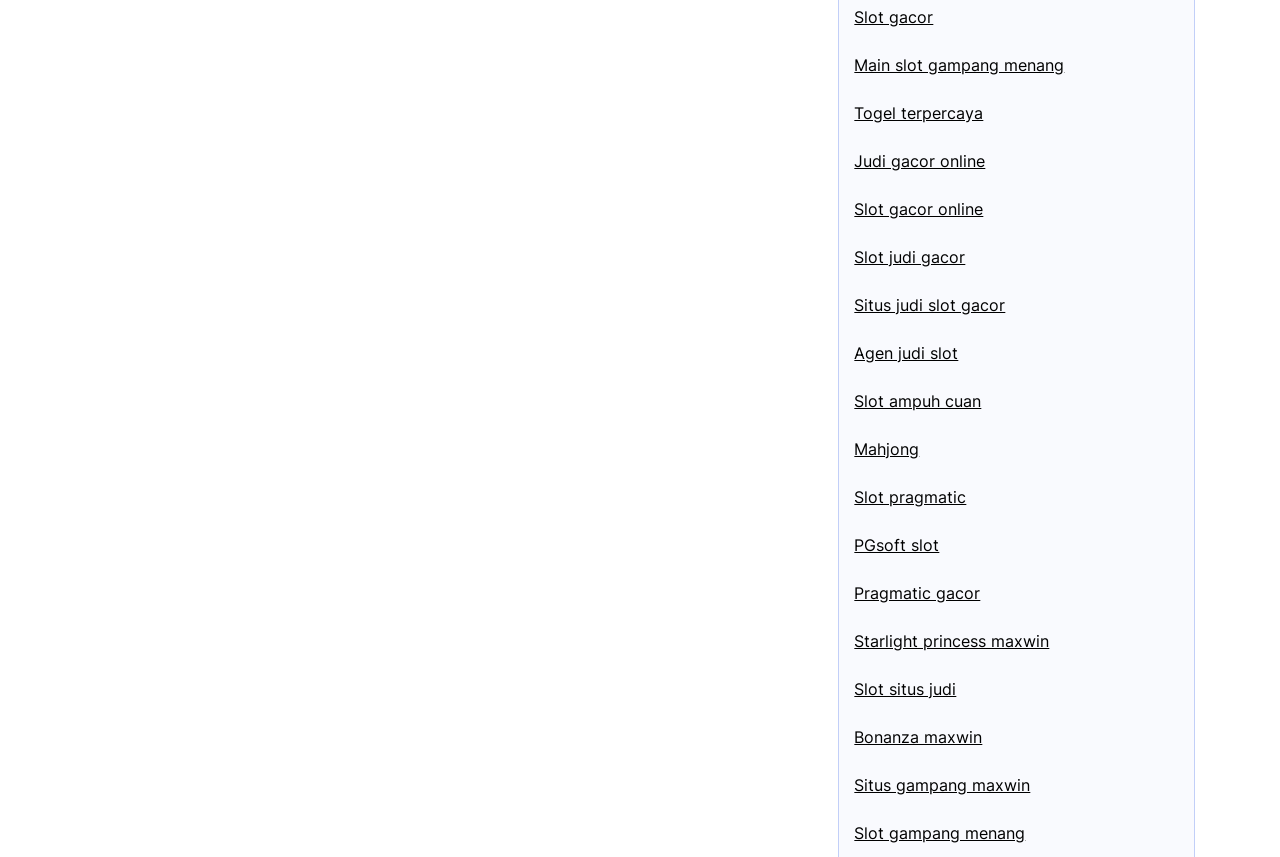Find the bounding box coordinates of the clickable region needed to perform the following instruction: "Visit Main slot gampang menang". The coordinates should be provided as four float numbers between 0 and 1, i.e., [left, top, right, bottom].

[0.667, 0.064, 0.832, 0.087]